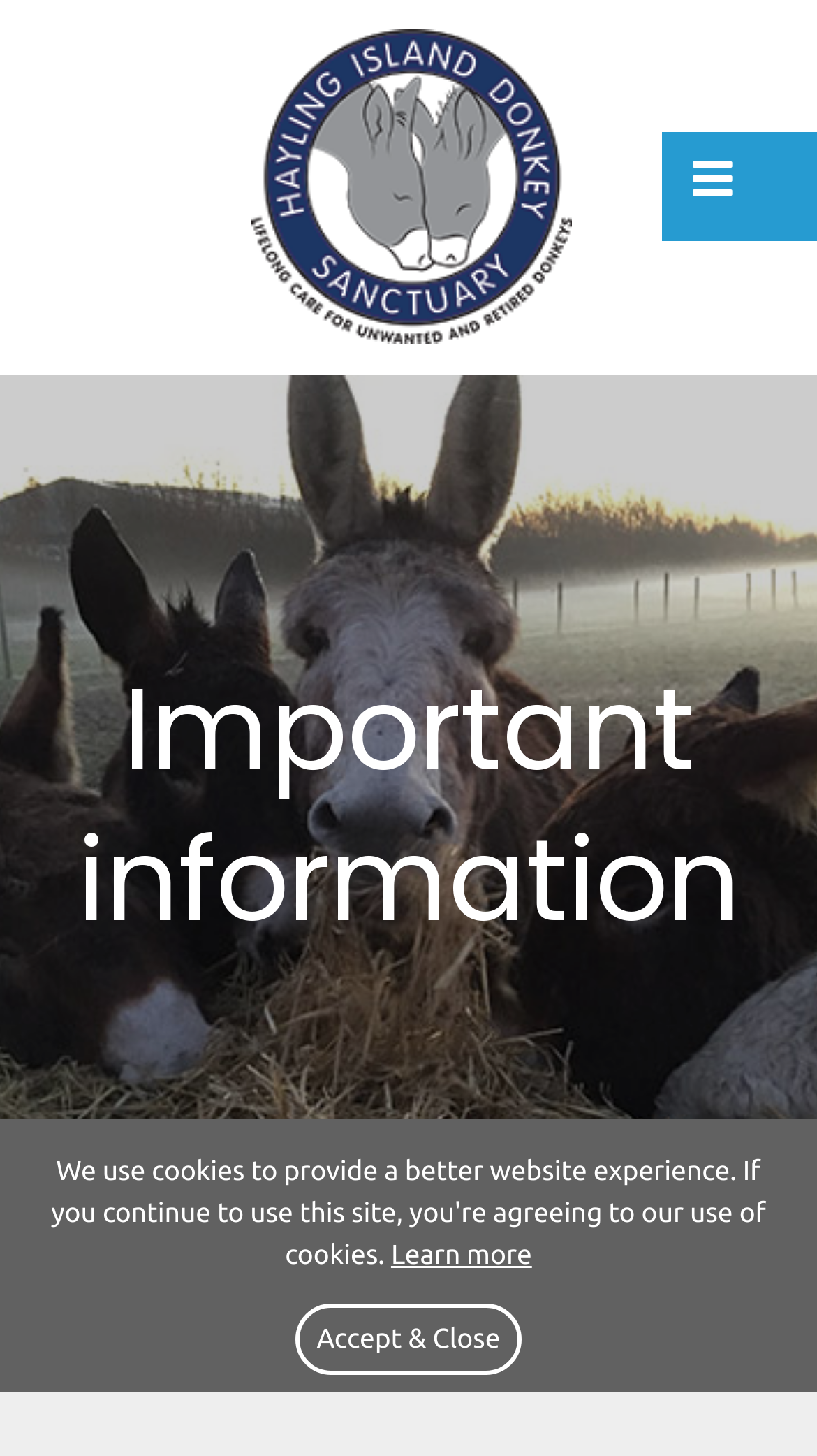Please answer the following query using a single word or phrase: 
How many links are present in the cookie notice?

2